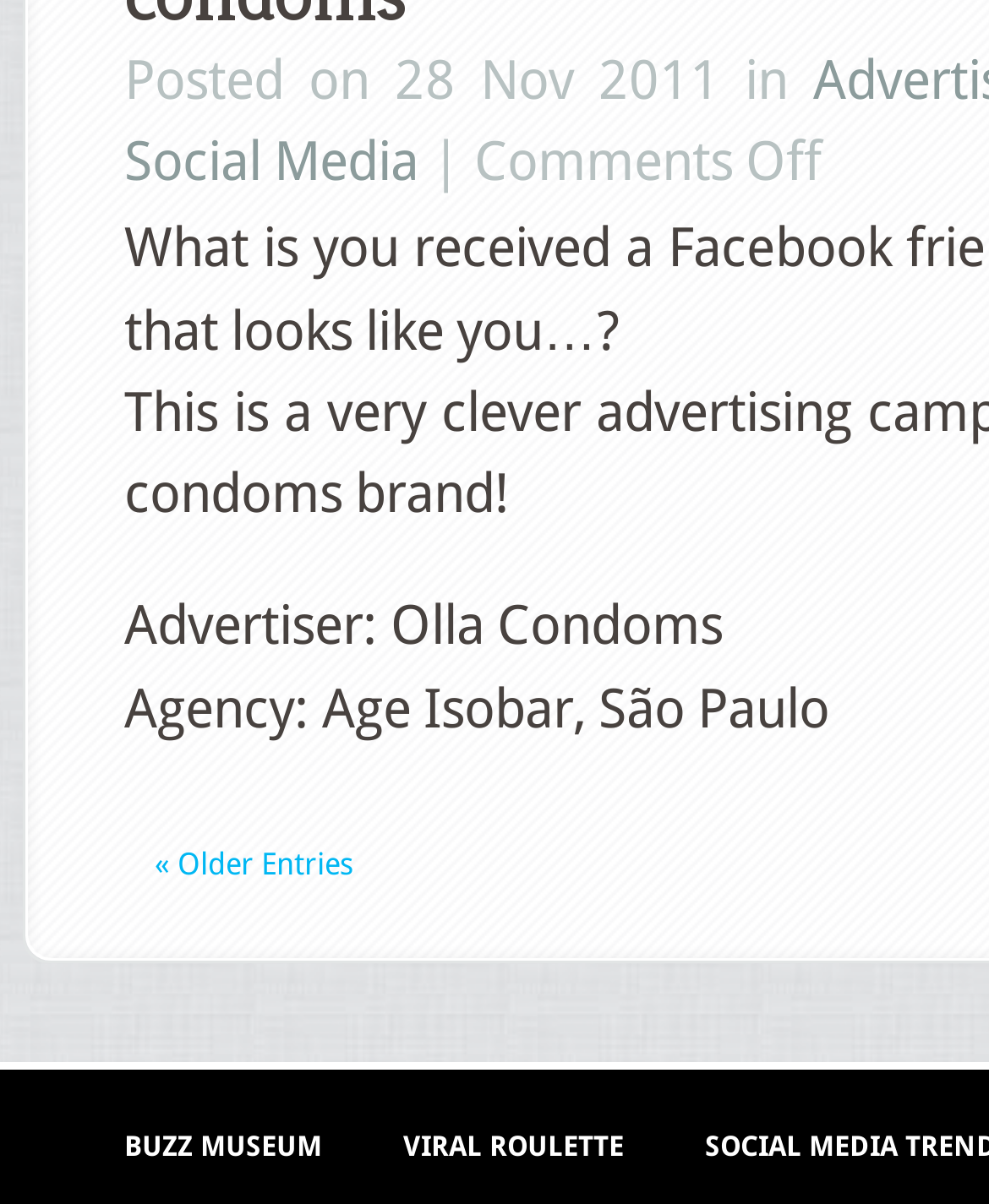Look at the image and write a detailed answer to the question: 
What is the name of the agency?

The name of the agency can be found in the StaticText element 'Agency: Age Isobar, São Paulo' with bounding box coordinates [0.126, 0.561, 0.838, 0.614].